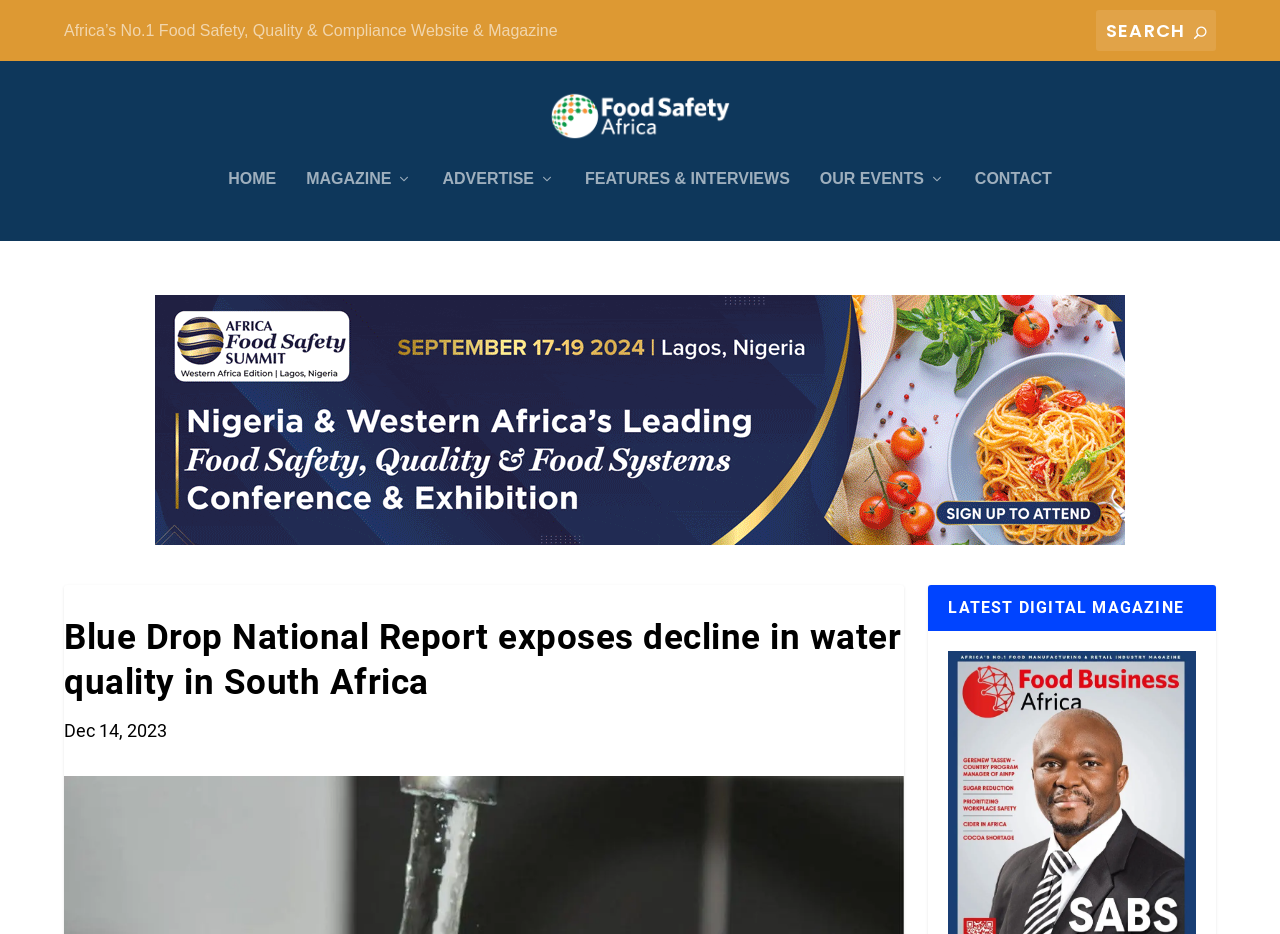Please answer the following question using a single word or phrase: 
Is there a search function on the webpage?

Yes